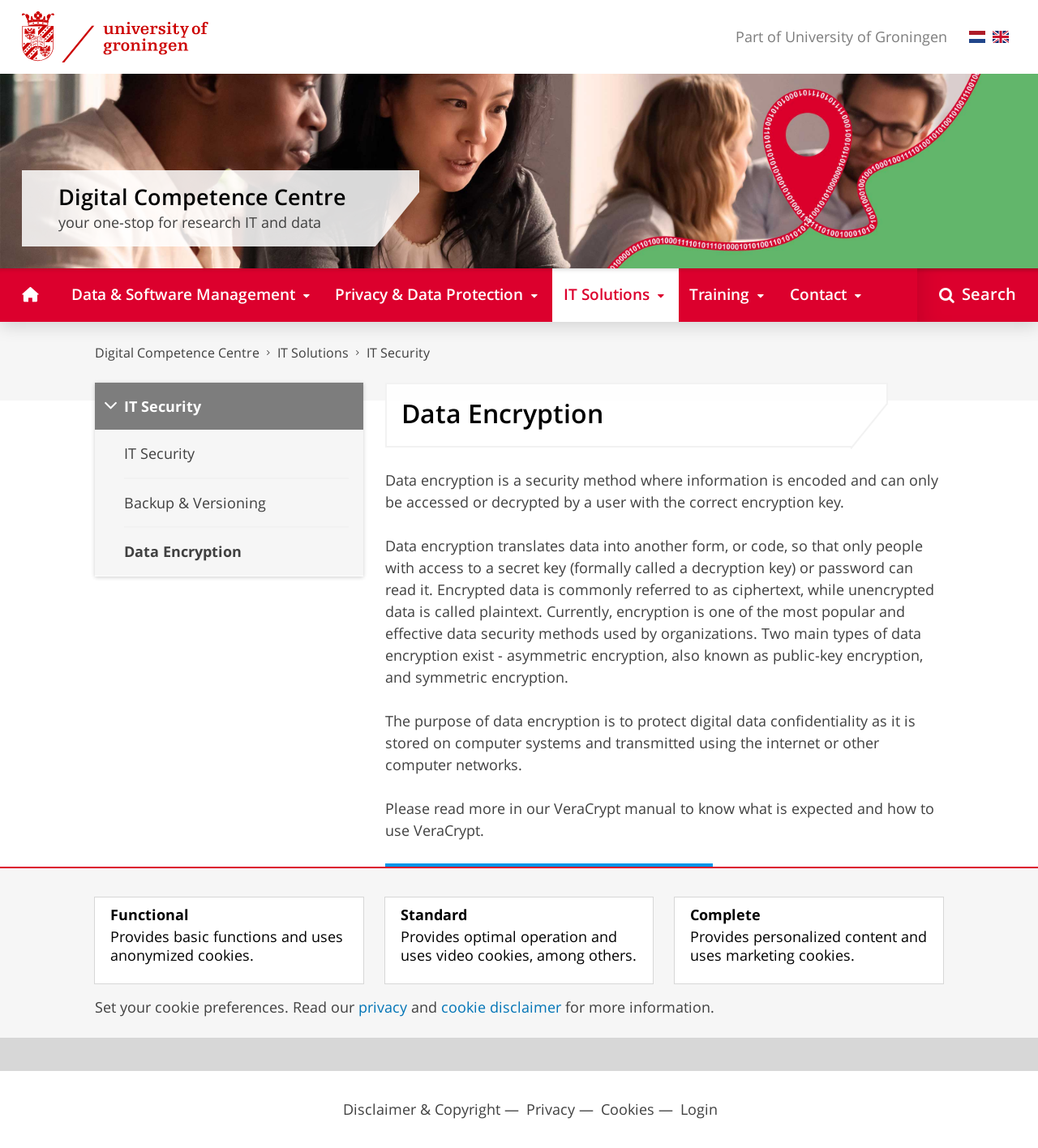Select the bounding box coordinates of the element I need to click to carry out the following instruction: "Go to 'Data & Software Management'".

[0.058, 0.234, 0.312, 0.28]